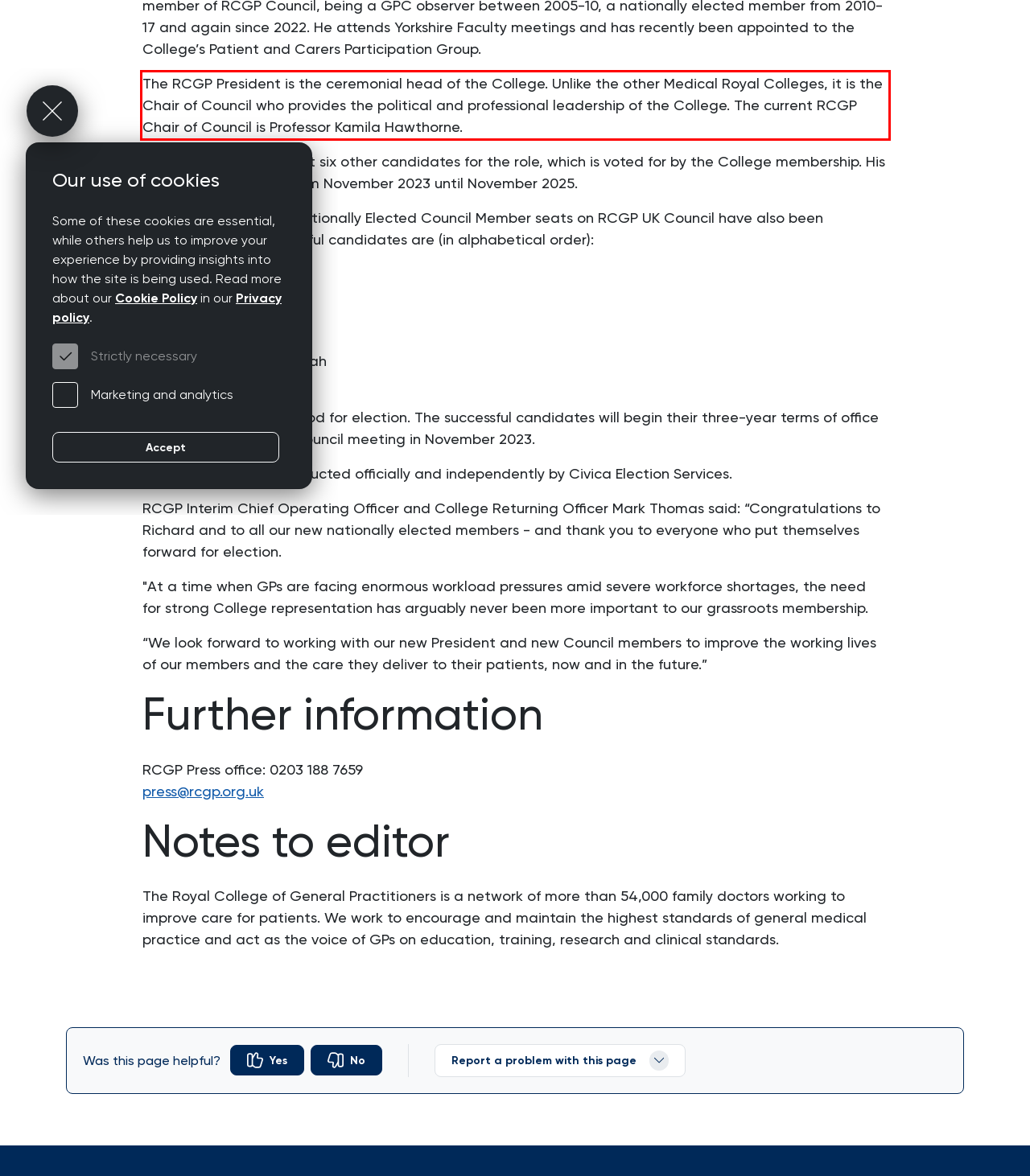Please extract the text content within the red bounding box on the webpage screenshot using OCR.

The RCGP President is the ceremonial head of the College. Unlike the other Medical Royal Colleges, it is the Chair of Council who provides the political and professional leadership of the College. The current RCGP Chair of Council is Professor Kamila Hawthorne.